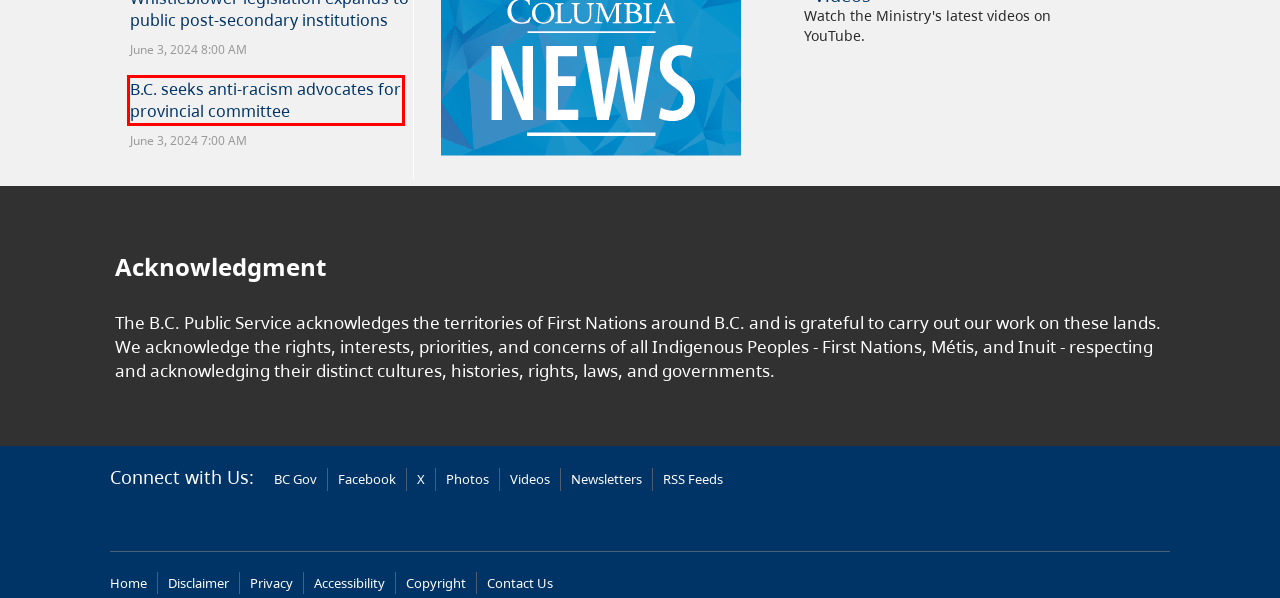Observe the webpage screenshot and focus on the red bounding box surrounding a UI element. Choose the most appropriate webpage description that corresponds to the new webpage after clicking the element in the bounding box. Here are the candidates:
A. Protection Order Registry - Province of British Columbia
B. Copyright - Province of British Columbia
C. Attorney General | BC Gov News
D. BC Gov News
E. Disclaimer - Province of British Columbia
F. Attorney General - Province of British Columbia
G. B.C. seeks anti-racism advocates for provincial committee | BC Gov News
H. Accessible government - Province of British Columbia

G